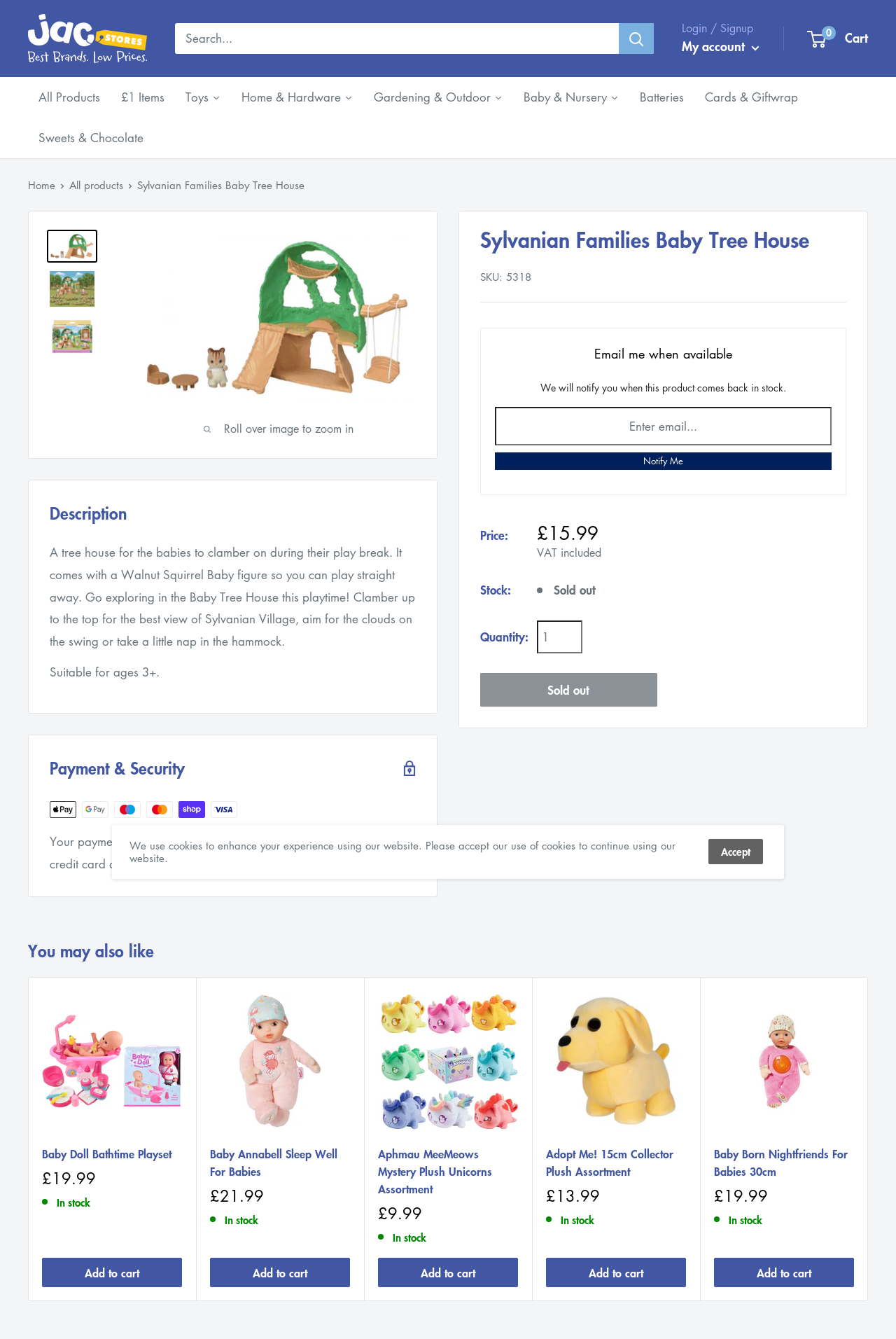Using the provided element description: "Read more and download article", determine the bounding box coordinates of the corresponding UI element in the screenshot.

None